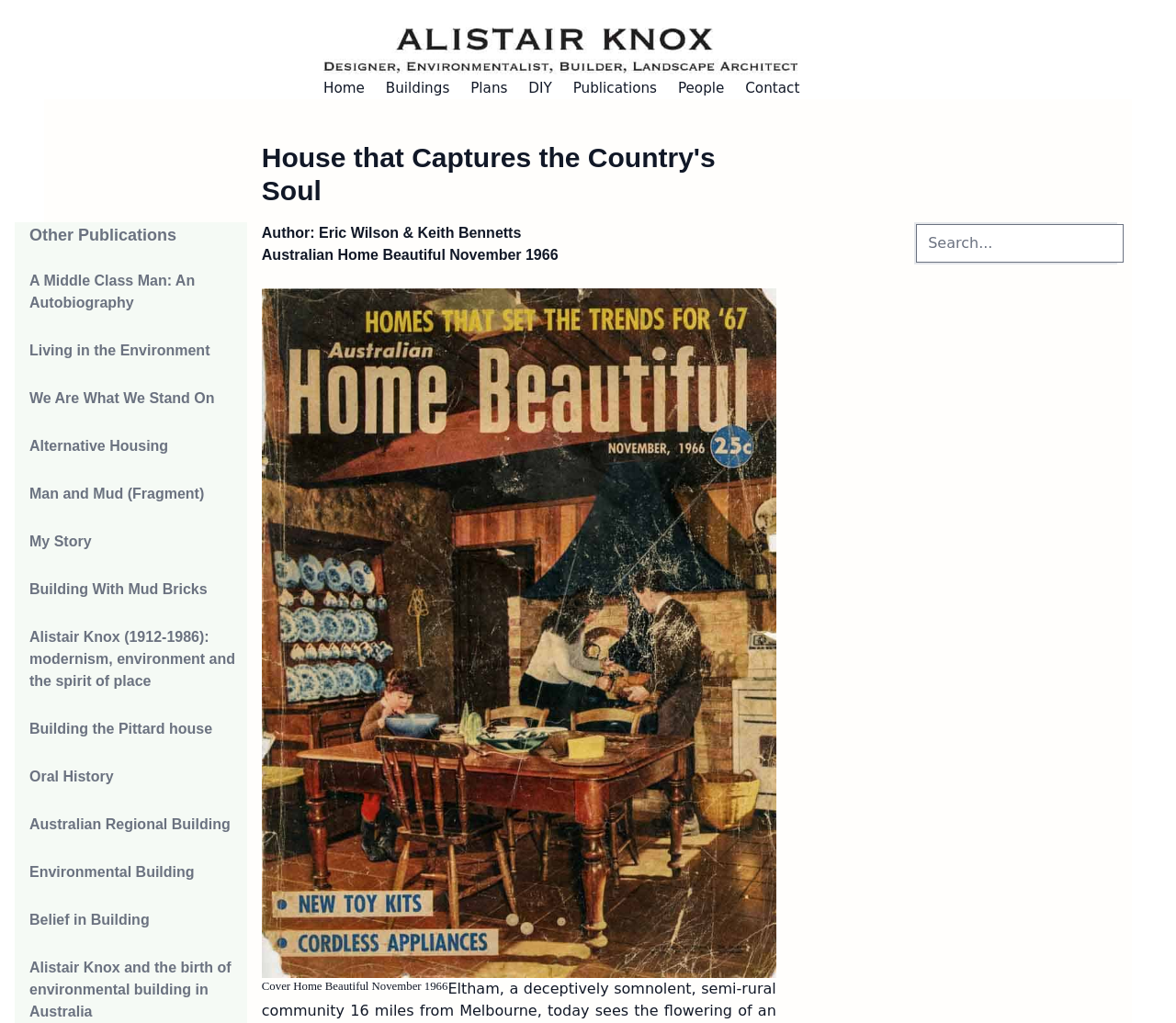Please locate the bounding box coordinates for the element that should be clicked to achieve the following instruction: "Read 'A Middle Class Man: An Autobiography'". Ensure the coordinates are given as four float numbers between 0 and 1, i.e., [left, top, right, bottom].

[0.025, 0.267, 0.166, 0.304]